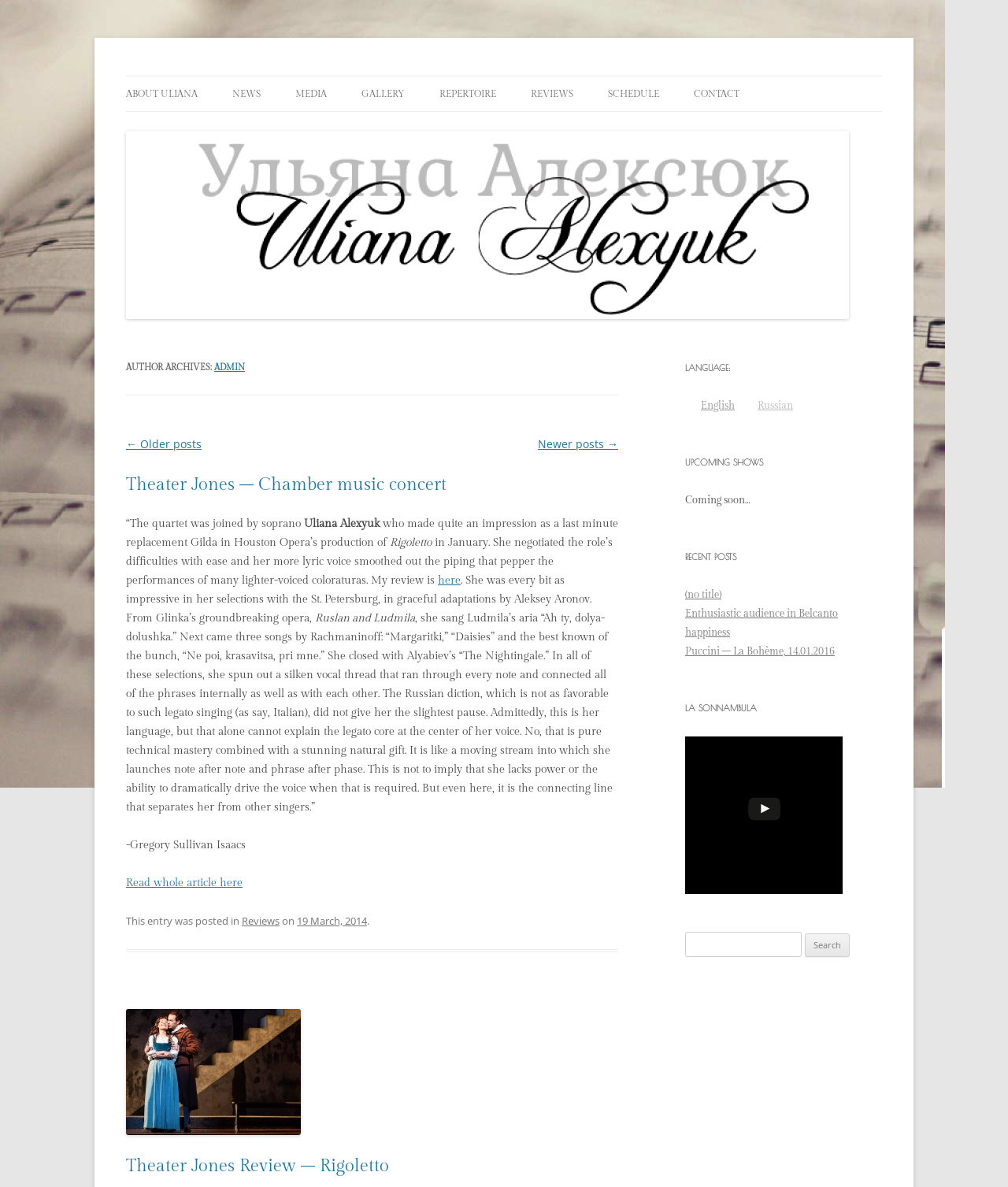Please find the bounding box coordinates for the clickable element needed to perform this instruction: "View the 'REVIEWS' page".

[0.527, 0.064, 0.569, 0.094]